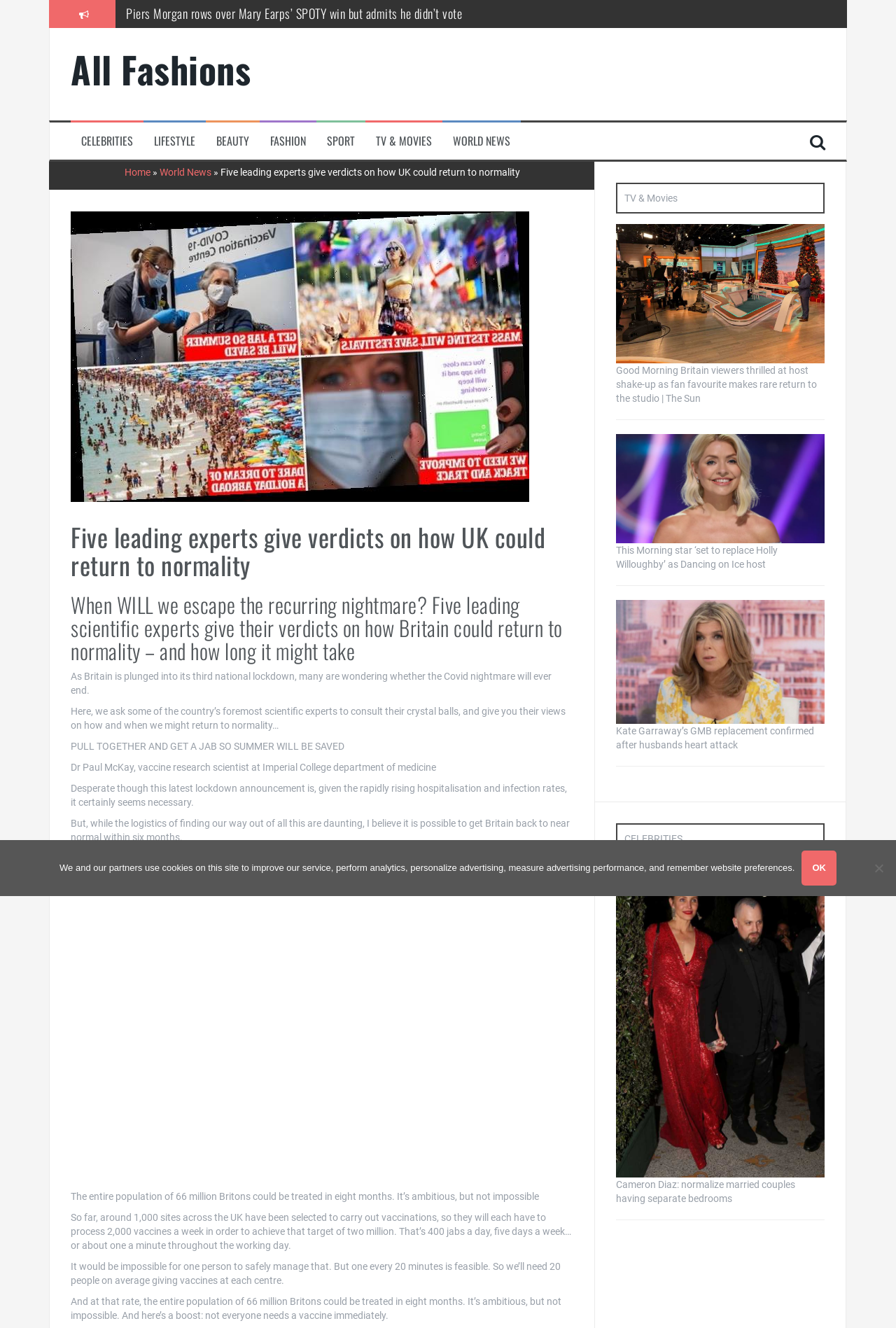Please find the bounding box coordinates of the element that you should click to achieve the following instruction: "Click on the link to read about Piers Morgan's row over Mary Earps' SPOTY win". The coordinates should be presented as four float numbers between 0 and 1: [left, top, right, bottom].

[0.141, 0.003, 0.516, 0.017]